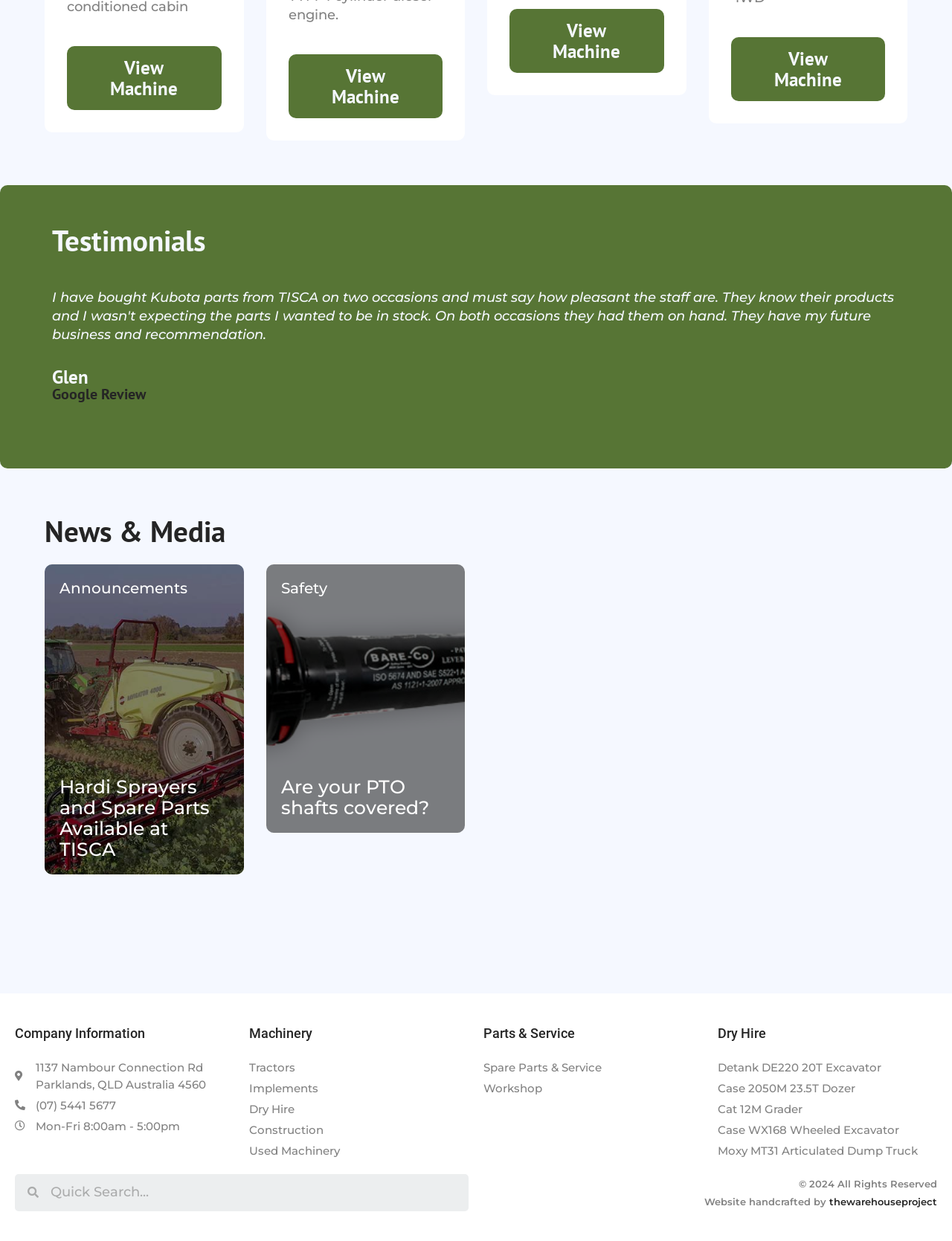Determine the bounding box coordinates of the region to click in order to accomplish the following instruction: "Search". Provide the coordinates as four float numbers between 0 and 1, specifically [left, top, right, bottom].

[0.04, 0.946, 0.492, 0.976]